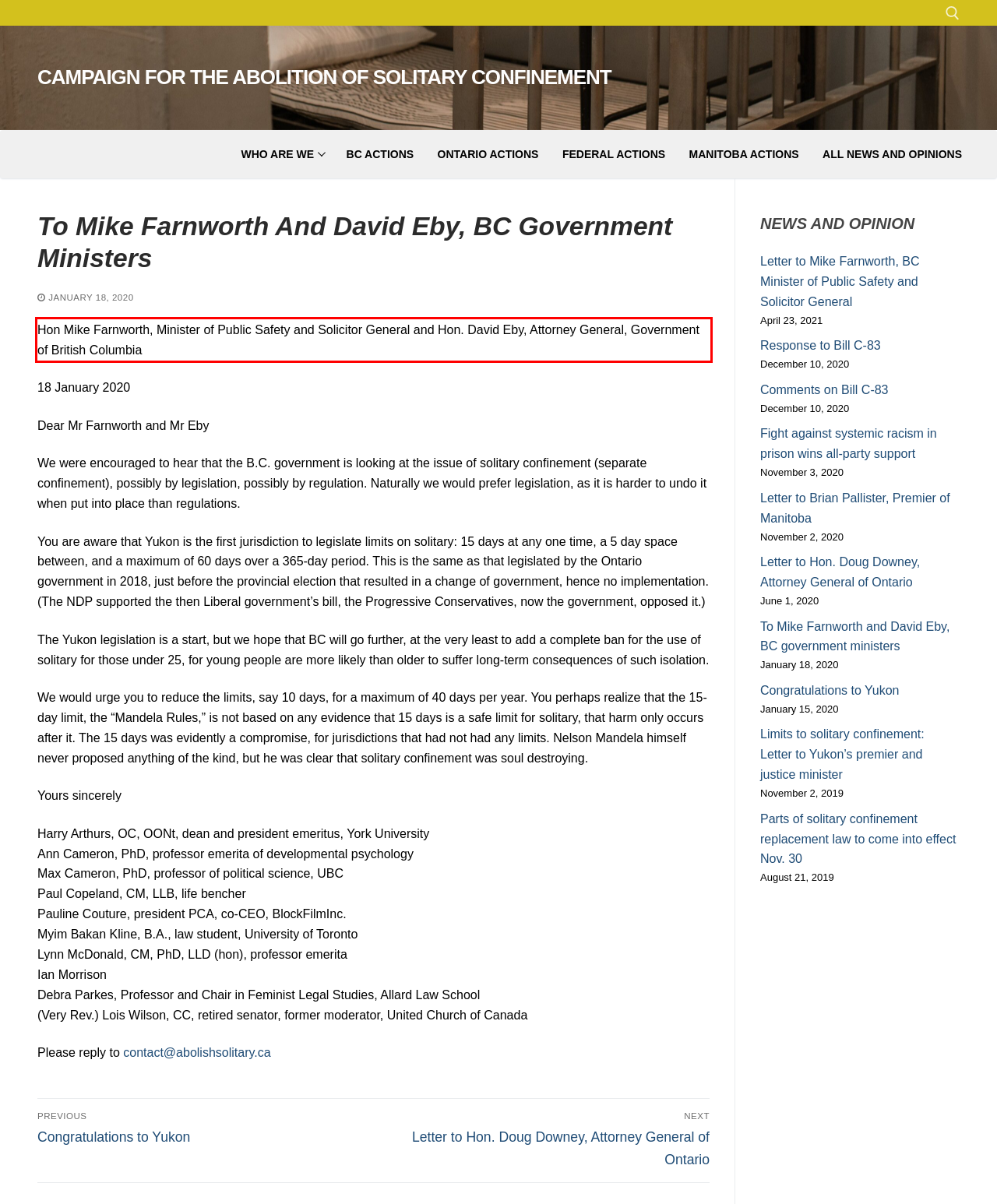You are provided with a webpage screenshot that includes a red rectangle bounding box. Extract the text content from within the bounding box using OCR.

Hon Mike Farnworth, Minister of Public Safety and Solicitor General and Hon. David Eby, Attorney General, Government of British Columbia